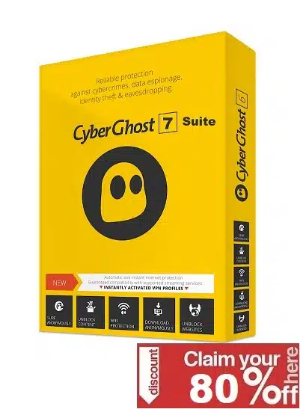Break down the image and describe every detail you can observe.

The image features the packaging of "CyberGhost 7 Suite," a cybersecurity software. The box is prominently colored in bright yellow, featuring a minimalist design with the recognizable CyberGhost logo, which resembles a ghost with a friendly expression. The text "CyberGhost 7 Suite" is clearly displayed at the top in bold letters. A white ribbon at the bottom announces "NEW," highlighting features such as "temporarily activated VPN profiles." The packaging also showcases various icons representing key features like secure browsing, Wi-Fi protection, and privacy protection. Additionally, a bold red banner promotes an enticing offer: "Claim your 80% off," suggesting a significant discount for potential customers interested in the software. This image aims to attract attention to the product's benefits and its special offer, making it appealing for users seeking reliable cybersecurity solutions.